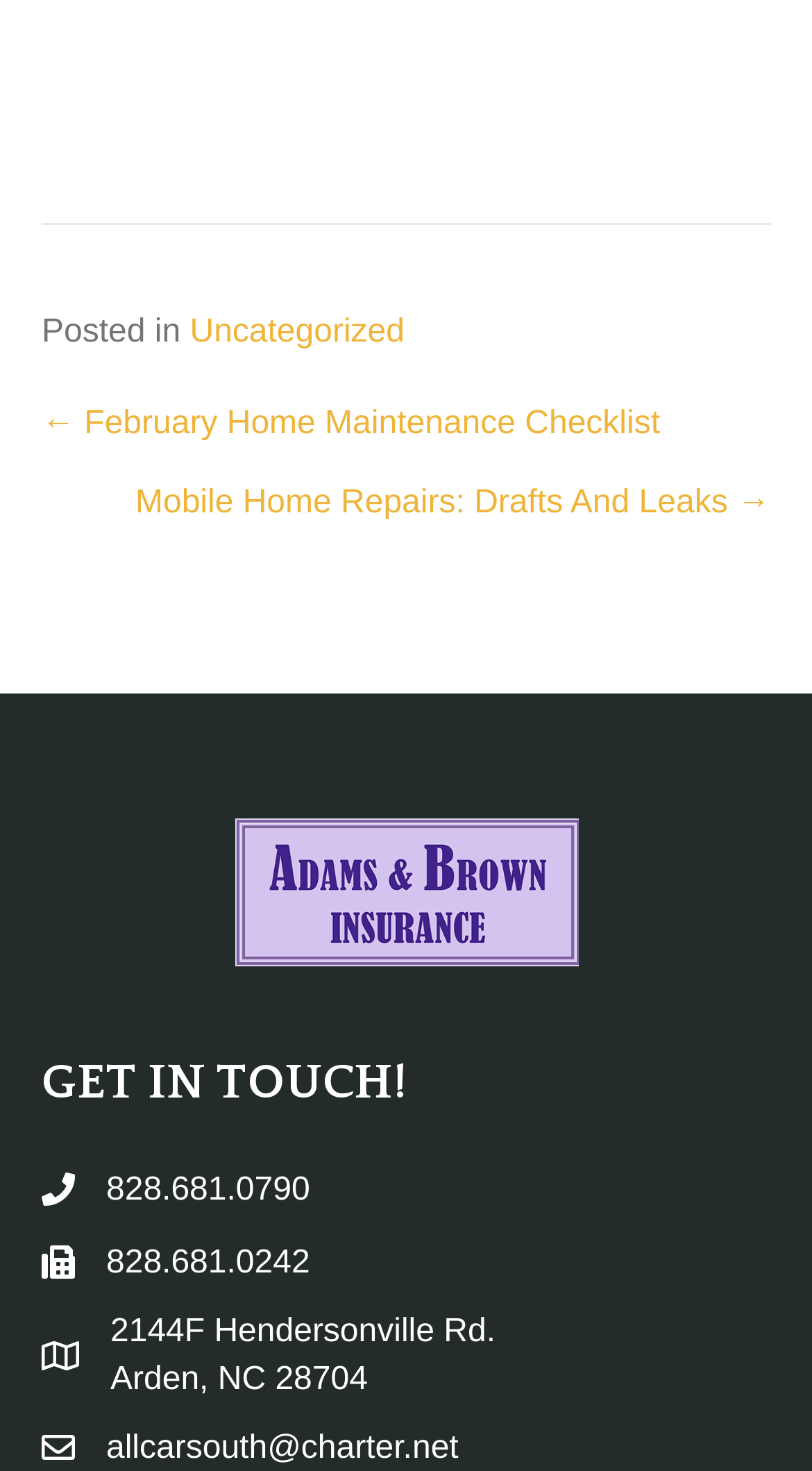Please answer the following question using a single word or phrase: 
What is the company name?

Adams & Brown Insurance